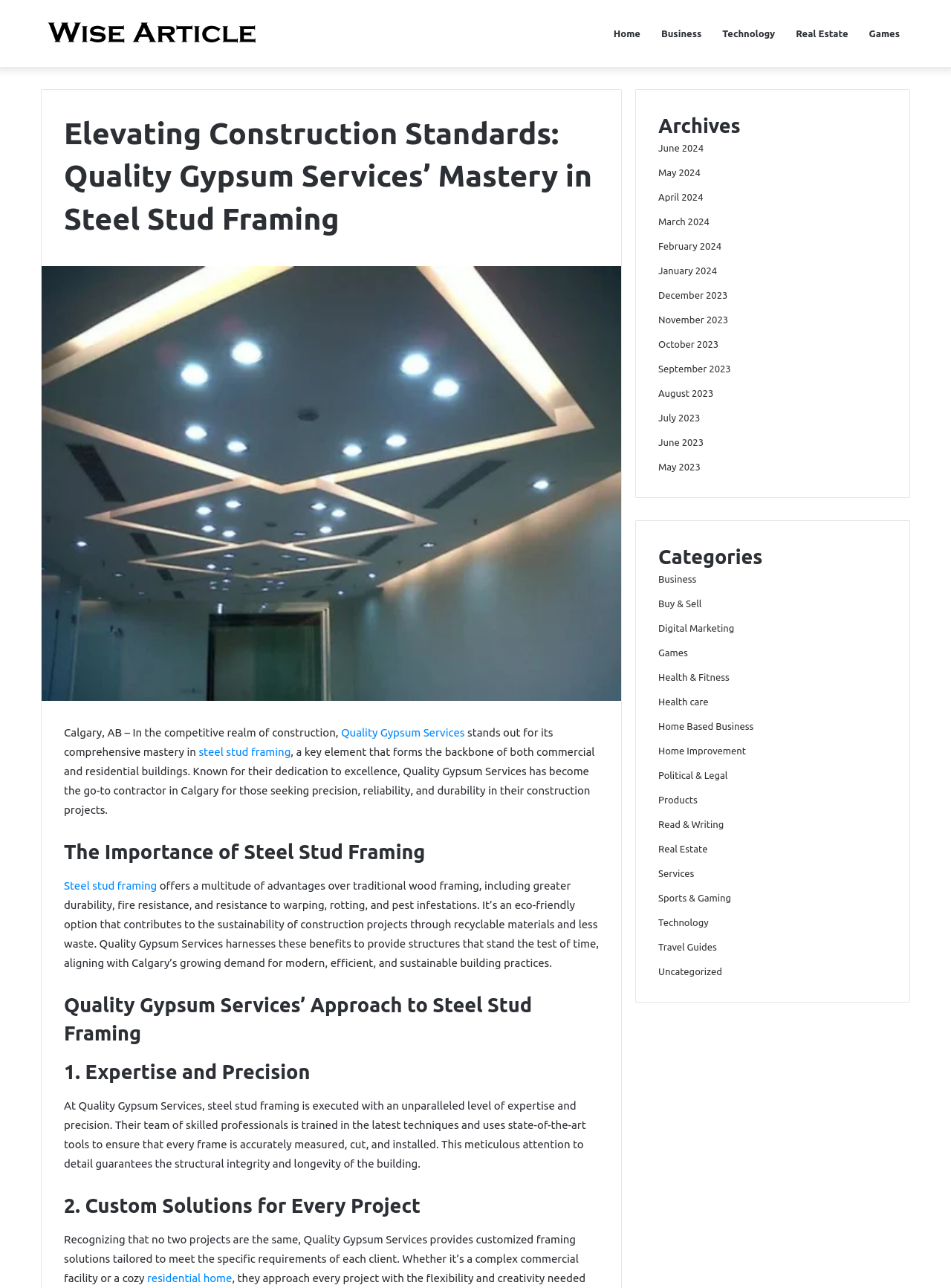Specify the bounding box coordinates of the area to click in order to follow the given instruction: "Visit the 'Real Estate' category."

[0.692, 0.655, 0.744, 0.663]